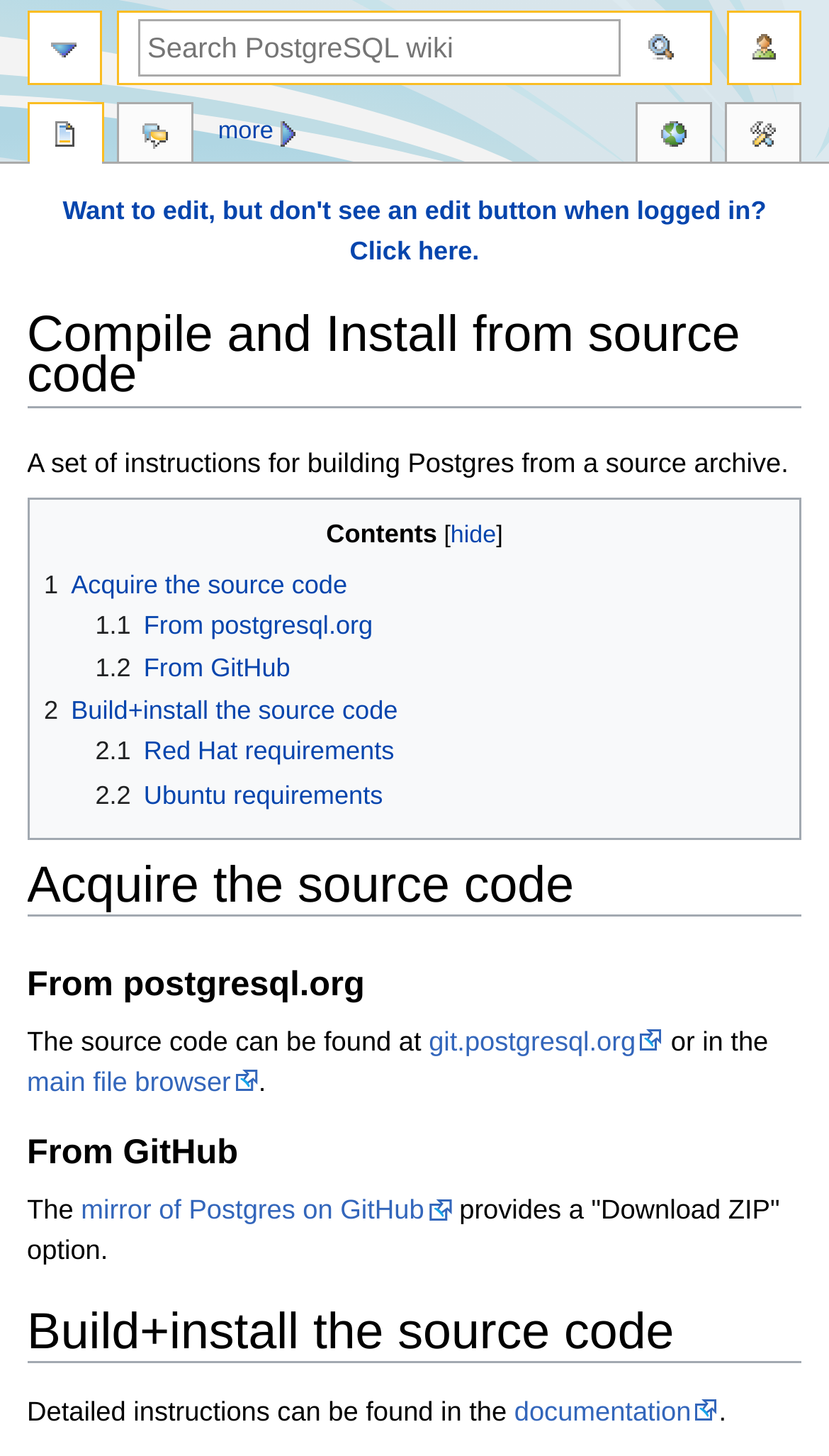Please pinpoint the bounding box coordinates for the region I should click to adhere to this instruction: "Go to 'Page actions'".

[0.0, 0.07, 1.0, 0.113]